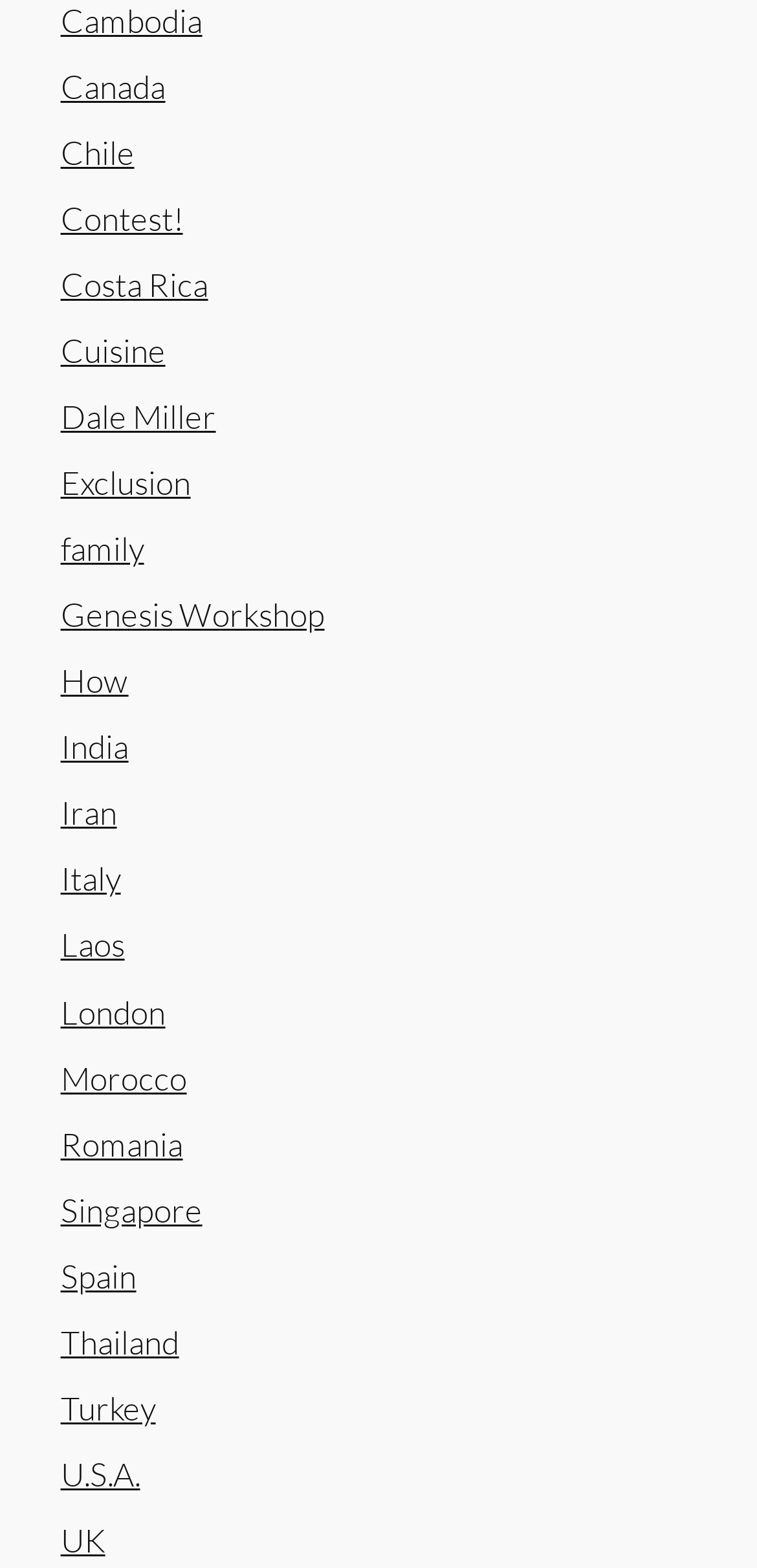What is the link after 'Cuisine'?
Look at the image and provide a short answer using one word or a phrase.

Dale Miller